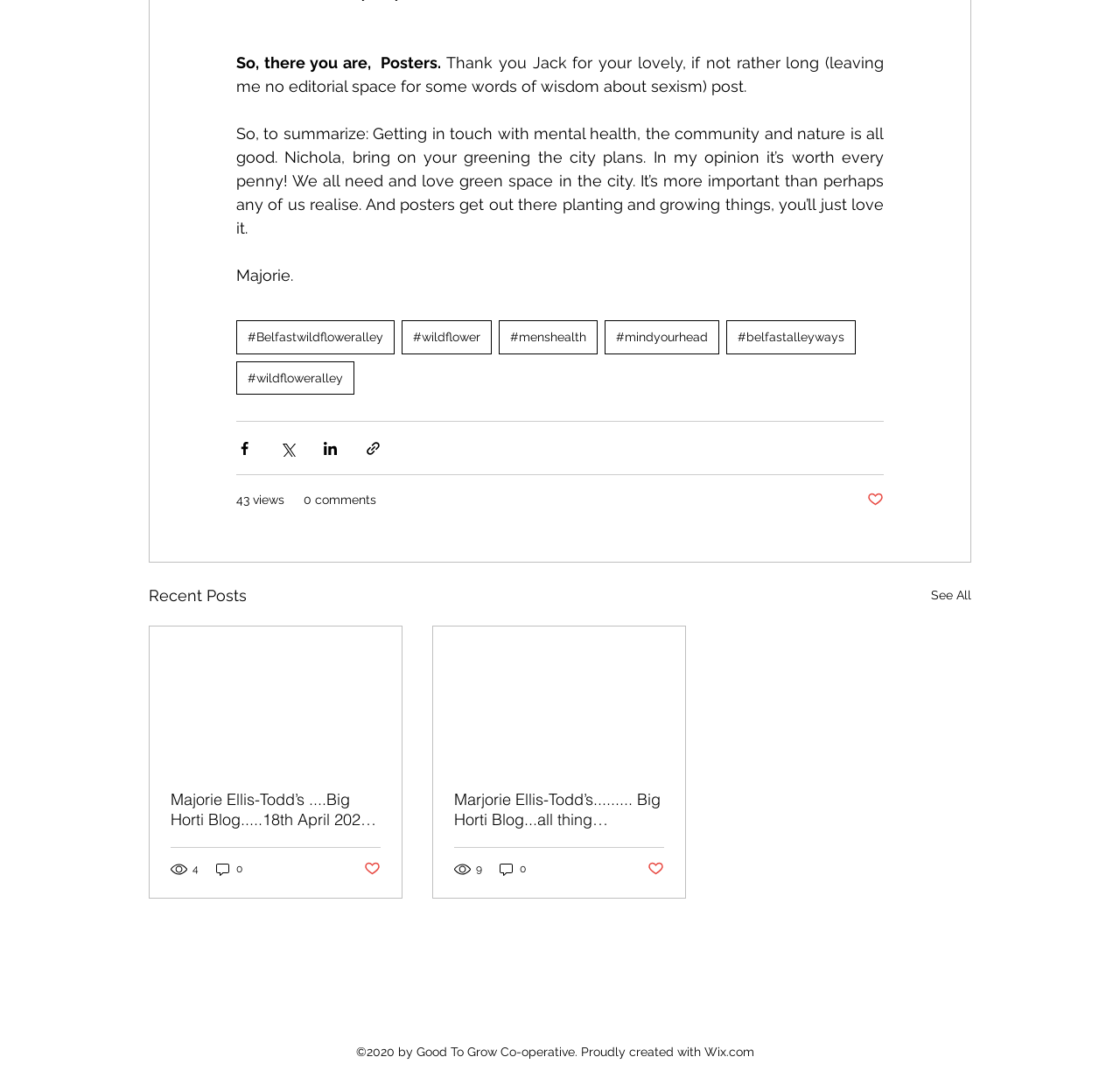Please find the bounding box coordinates of the element's region to be clicked to carry out this instruction: "Open the document".

None